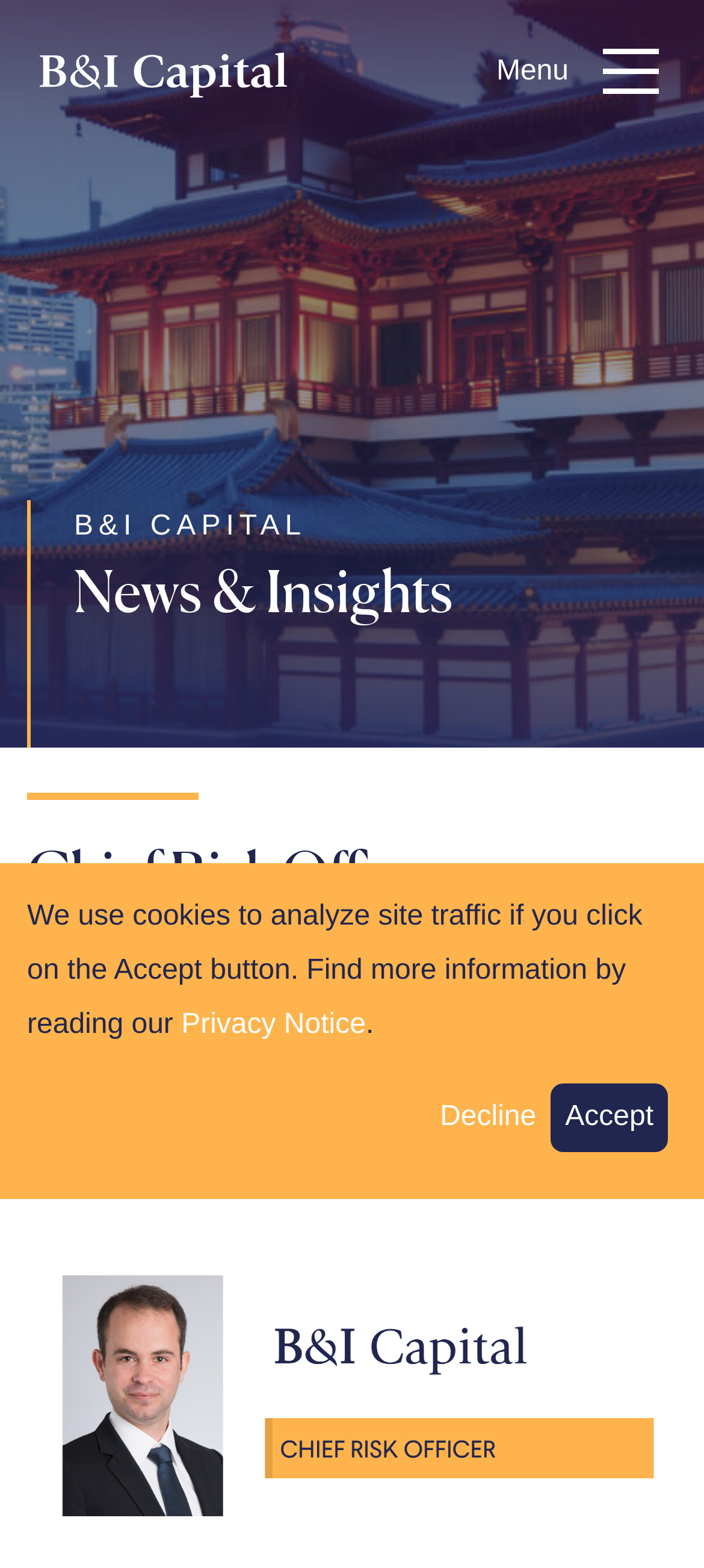What is the name of the new Chief Risk Officer?
Refer to the screenshot and respond with a concise word or phrase.

Dr. Marios Garganourakis